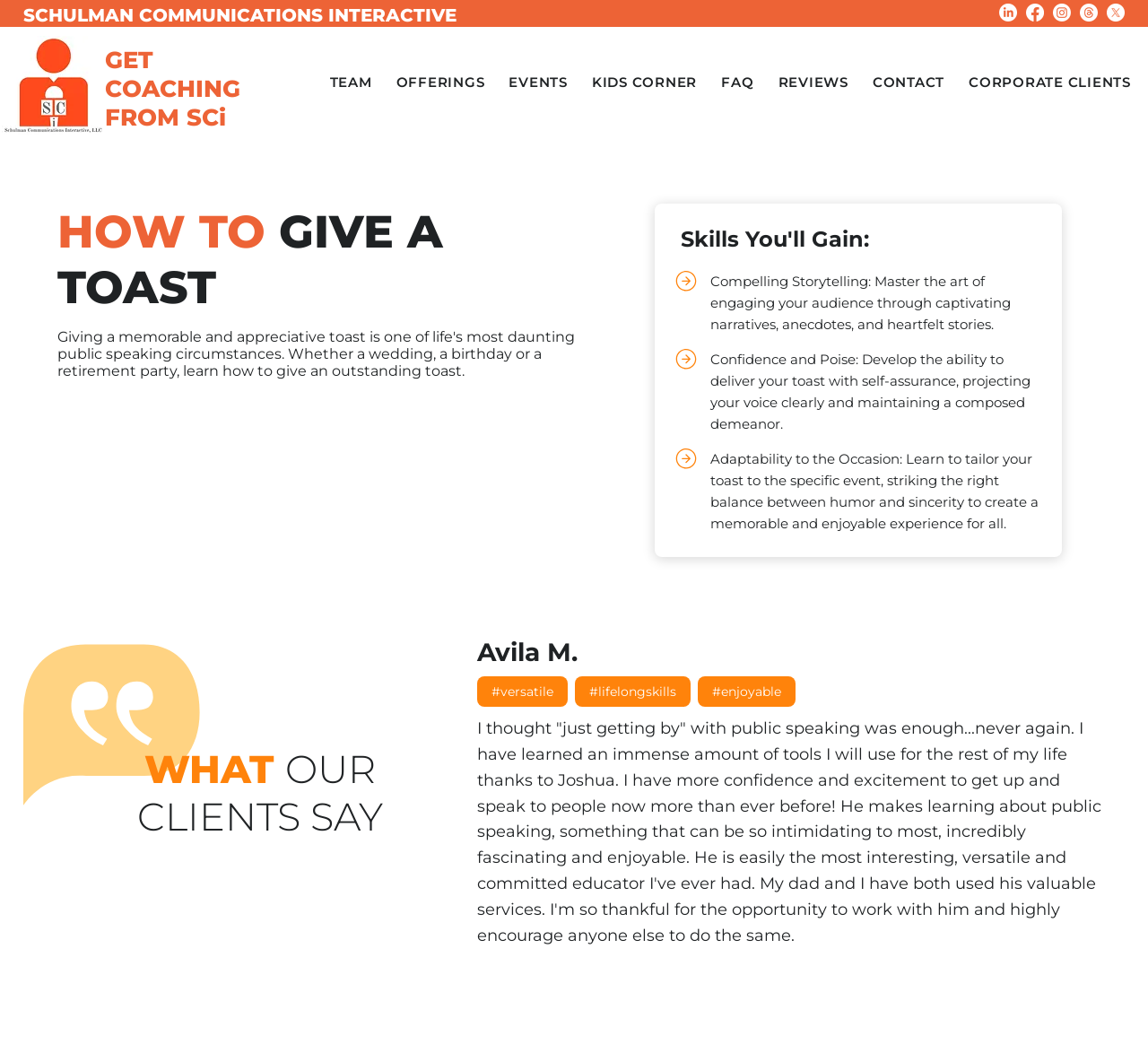Generate the title text from the webpage.

SCHULMAN COMMUNICATIONS INTERACTIVE